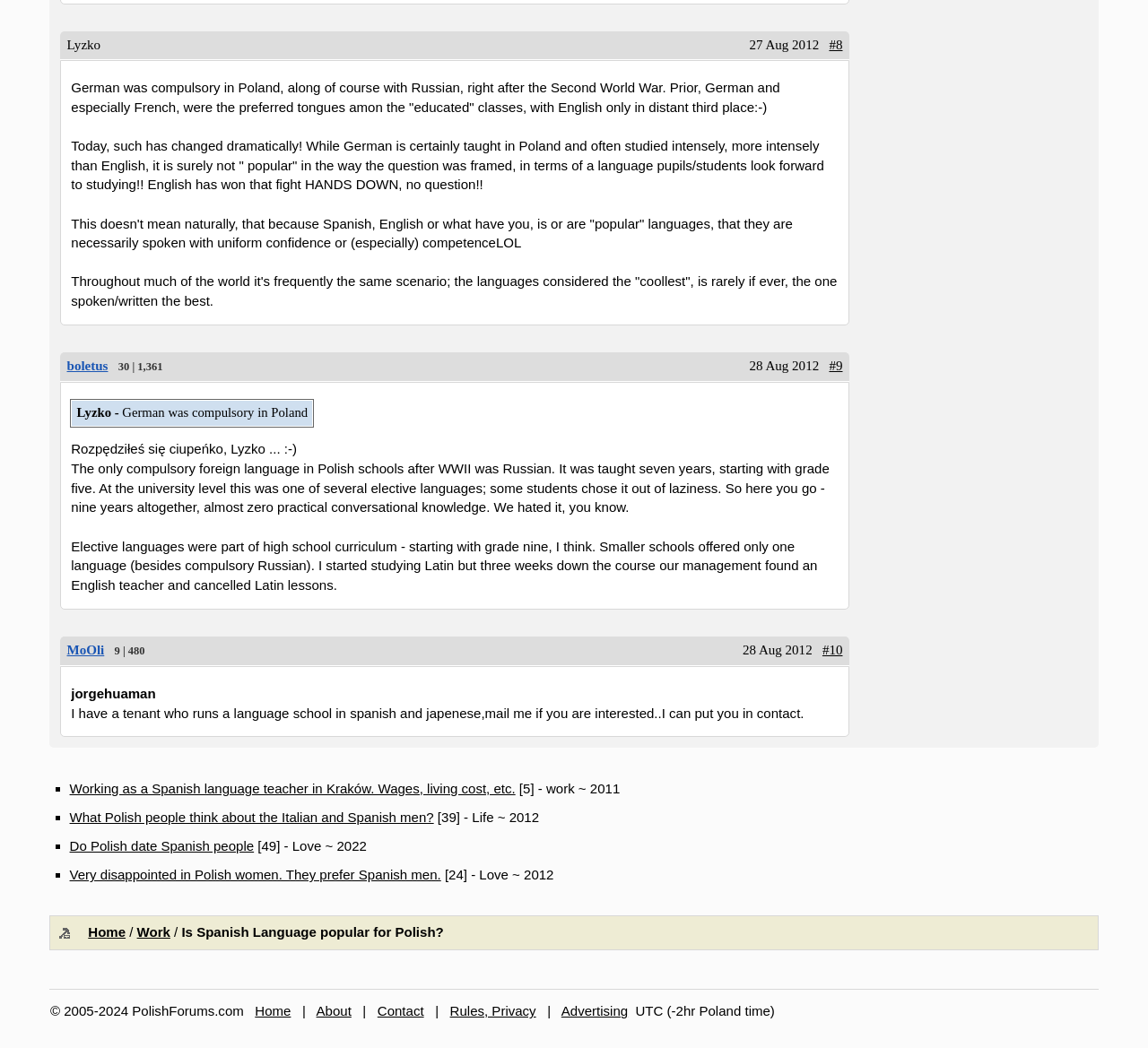Analyze the image and answer the question with as much detail as possible: 
What is the topic of discussion in this webpage?

Based on the content of the webpage, it appears that the topic of discussion is the popularity of languages, specifically Spanish, among Polish people. The webpage contains various posts and comments from users discussing their experiences and opinions on the matter.